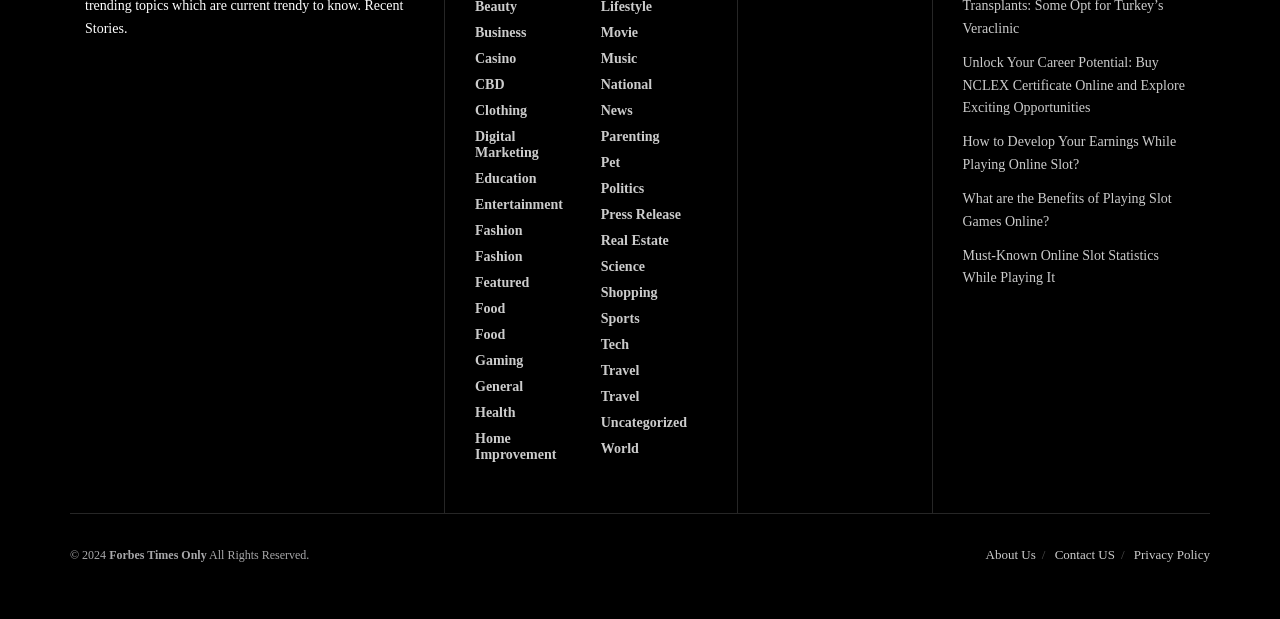Please determine the bounding box coordinates of the area that needs to be clicked to complete this task: 'Explore Entertainment'. The coordinates must be four float numbers between 0 and 1, formatted as [left, top, right, bottom].

[0.371, 0.318, 0.44, 0.344]